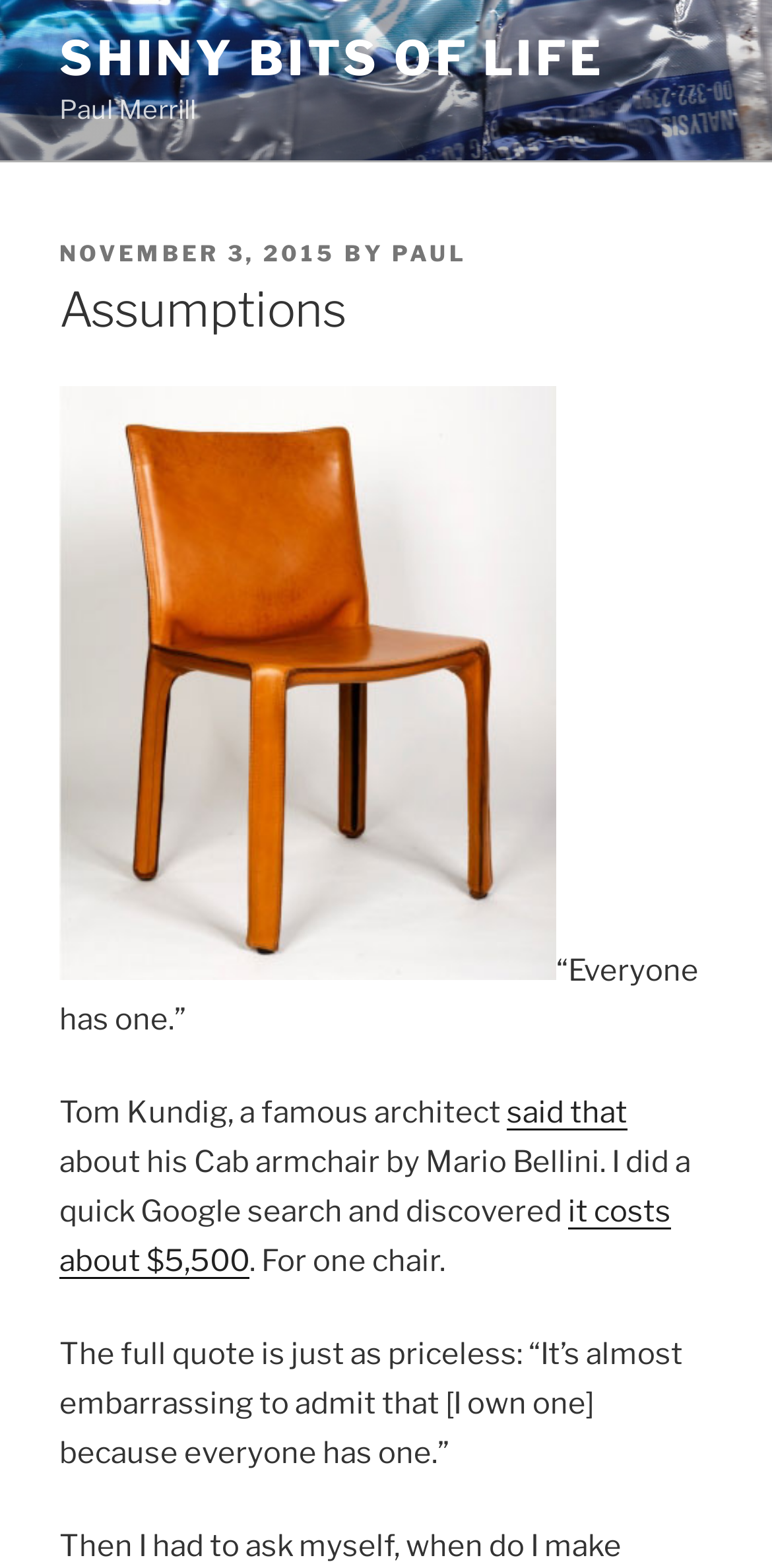How much does the Cab armchair by Mario Bellini cost?
We need a detailed and meticulous answer to the question.

The cost of the chair can be found in the article's content, where it is mentioned that the author did a quick Google search and discovered that it costs about $5,500.